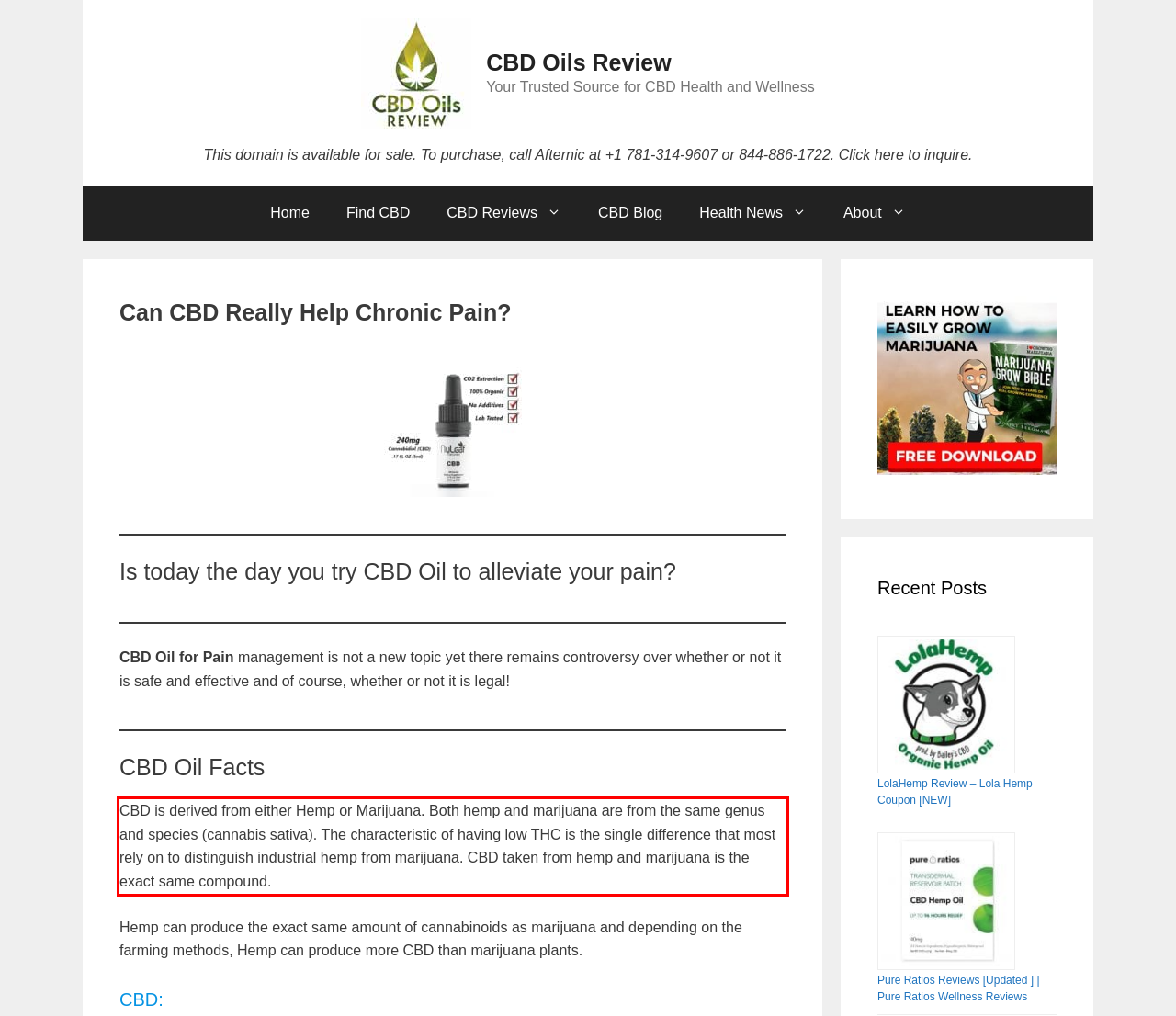The screenshot provided shows a webpage with a red bounding box. Apply OCR to the text within this red bounding box and provide the extracted content.

CBD is derived from either Hemp or Marijuana. Both hemp and marijuana are from the same genus and species (cannabis sativa). The characteristic of having low THC is the single difference that most rely on to distinguish industrial hemp from marijuana. CBD taken from hemp and marijuana is the exact same compound.